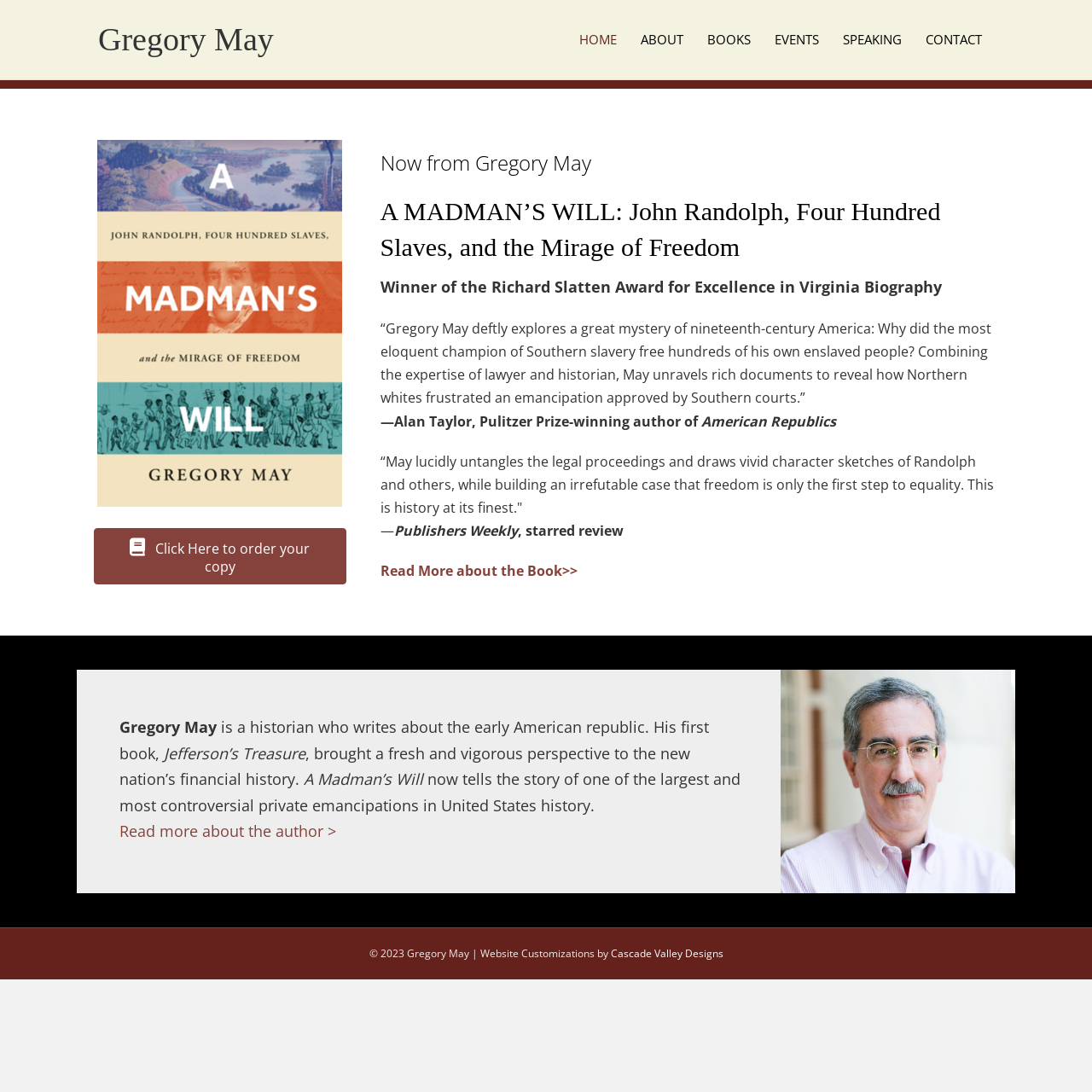Use a single word or phrase to answer the question:
Who is the author of the book?

Gregory May